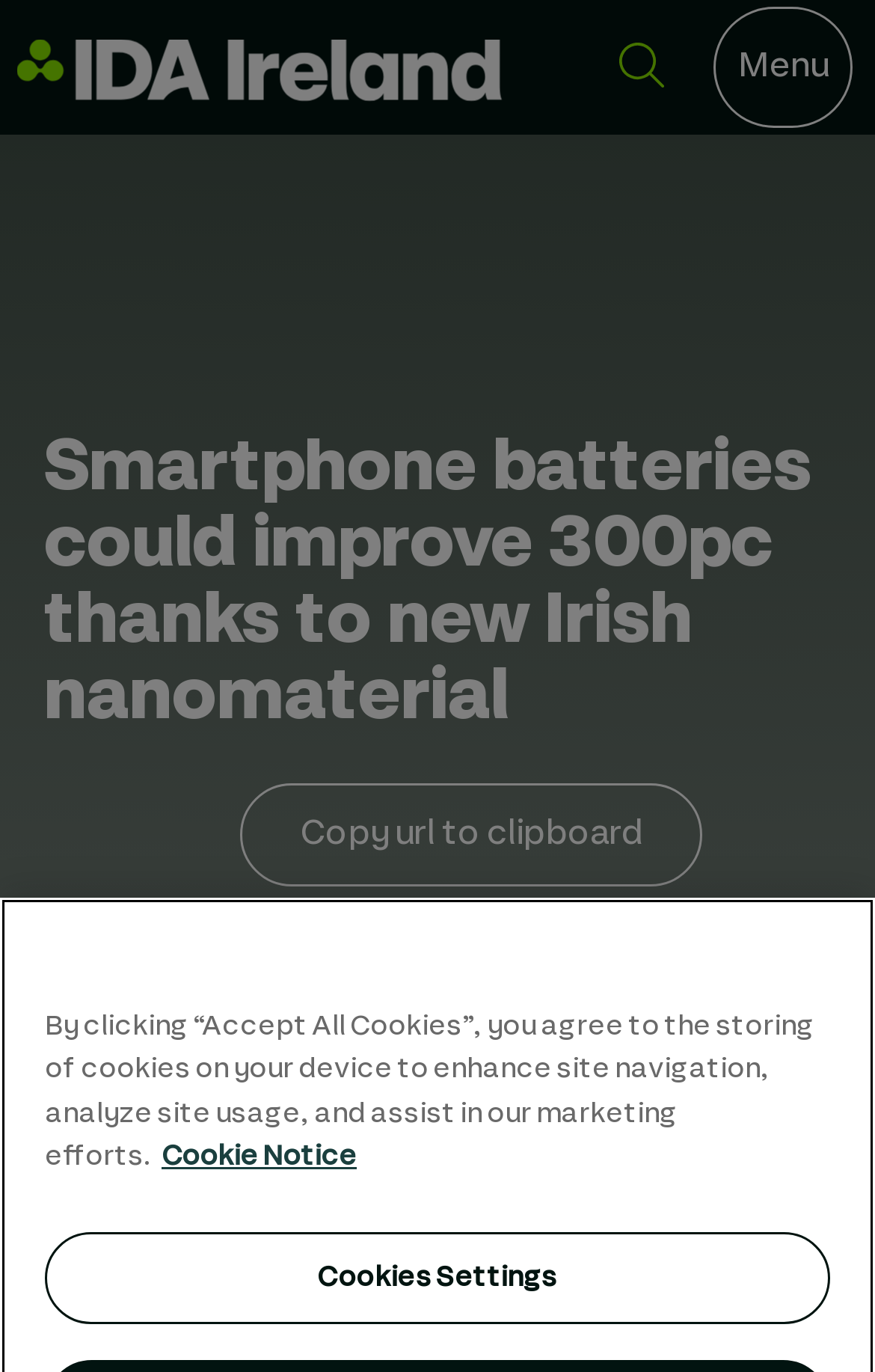Your task is to find and give the main heading text of the webpage.

Smartphone batteries could improve 300pc thanks to new Irish nanomaterial